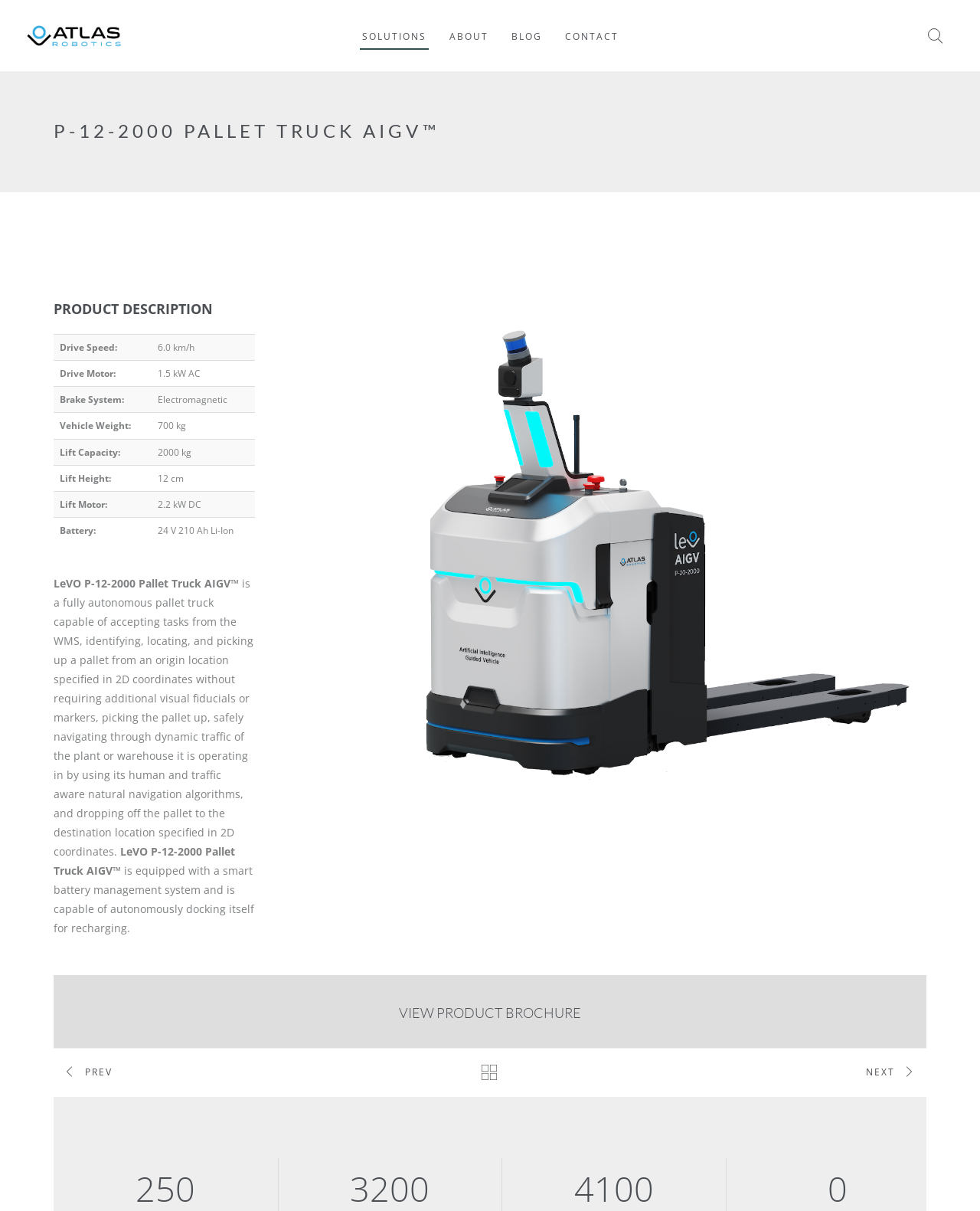Generate a comprehensive description of the webpage.

The webpage is about Atlas Robotics, specifically showcasing their product, the P-12-2000 Pallet Truck AIGV. At the top left corner, there is a logo link and an image of the logo. The top navigation bar has five links: SOLUTIONS, ABOUT, BLOG, CONTACT, and an empty link. 

Below the navigation bar, there is a heading that reads "P-12-2000 PALLET TRUCK AIGV" followed by a subheading "PRODUCT DESCRIPTION". Underneath, there is a table with six rows, each containing two grid cells. The table displays the product's specifications, including drive speed, drive motor, brake system, vehicle weight, lift capacity, and lift height.

To the right of the table, there is an image that takes up most of the page's width. Below the image, there are three blocks of static text that describe the product's features and capabilities. The text explains that the pallet truck is fully autonomous, can navigate through dynamic traffic, and is equipped with a smart battery management system.

At the bottom of the page, there are several links, including "Download Product Brochure", "VIEW PRODUCT BROCHURE", and three navigation links: PREV, a circular icon, and NEXT. There is also a horizontal separator line above these links.